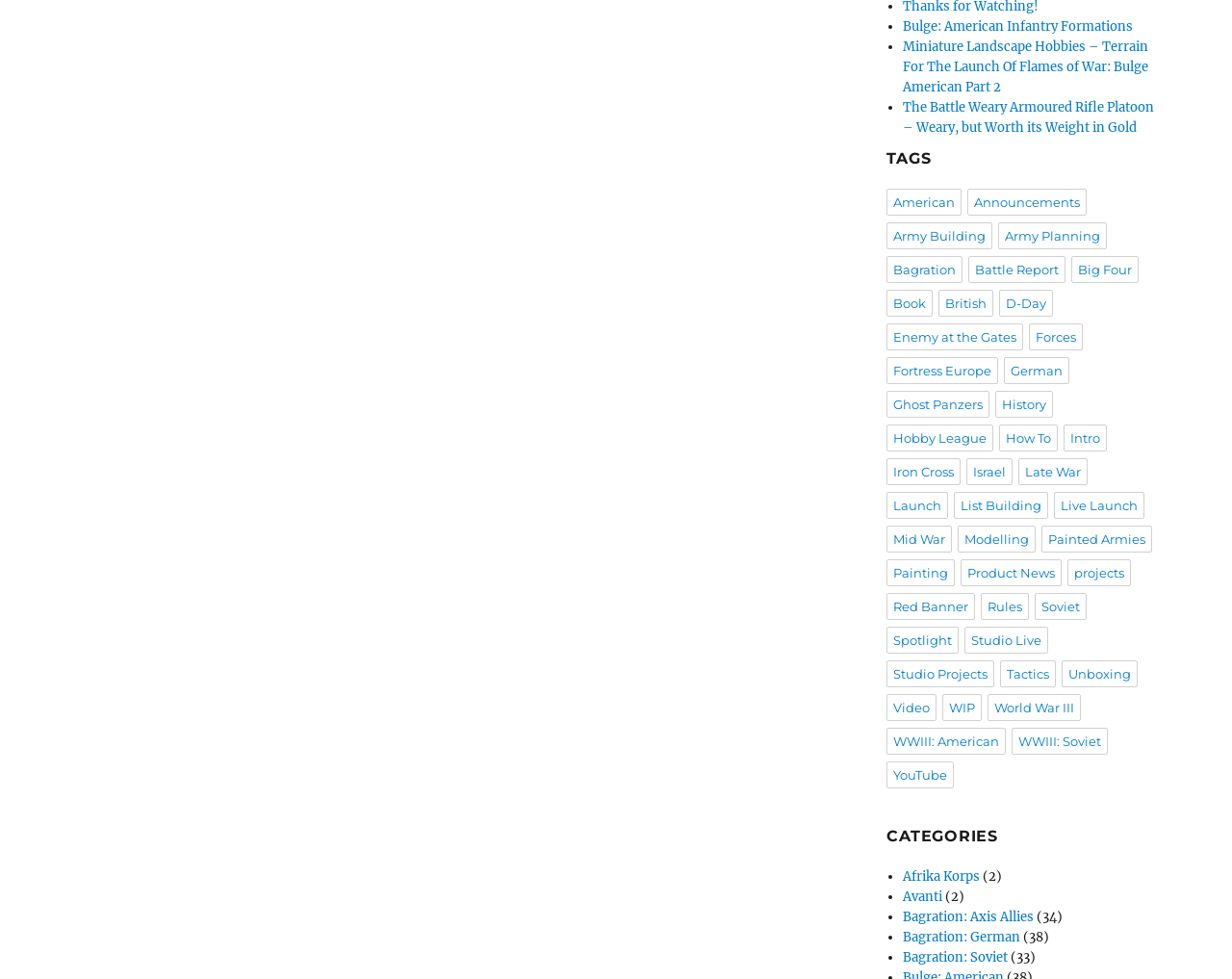Can you find the bounding box coordinates of the area I should click to execute the following instruction: "Select the tag 'Soviet'"?

[0.84, 0.606, 0.882, 0.633]